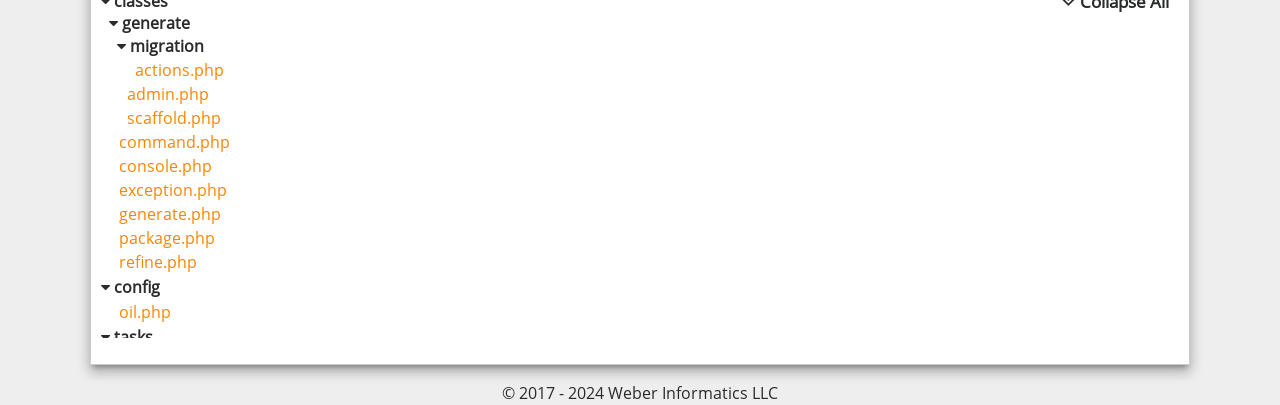What is the last heading on the webpage?
Look at the image and respond with a single word or a short phrase.

views